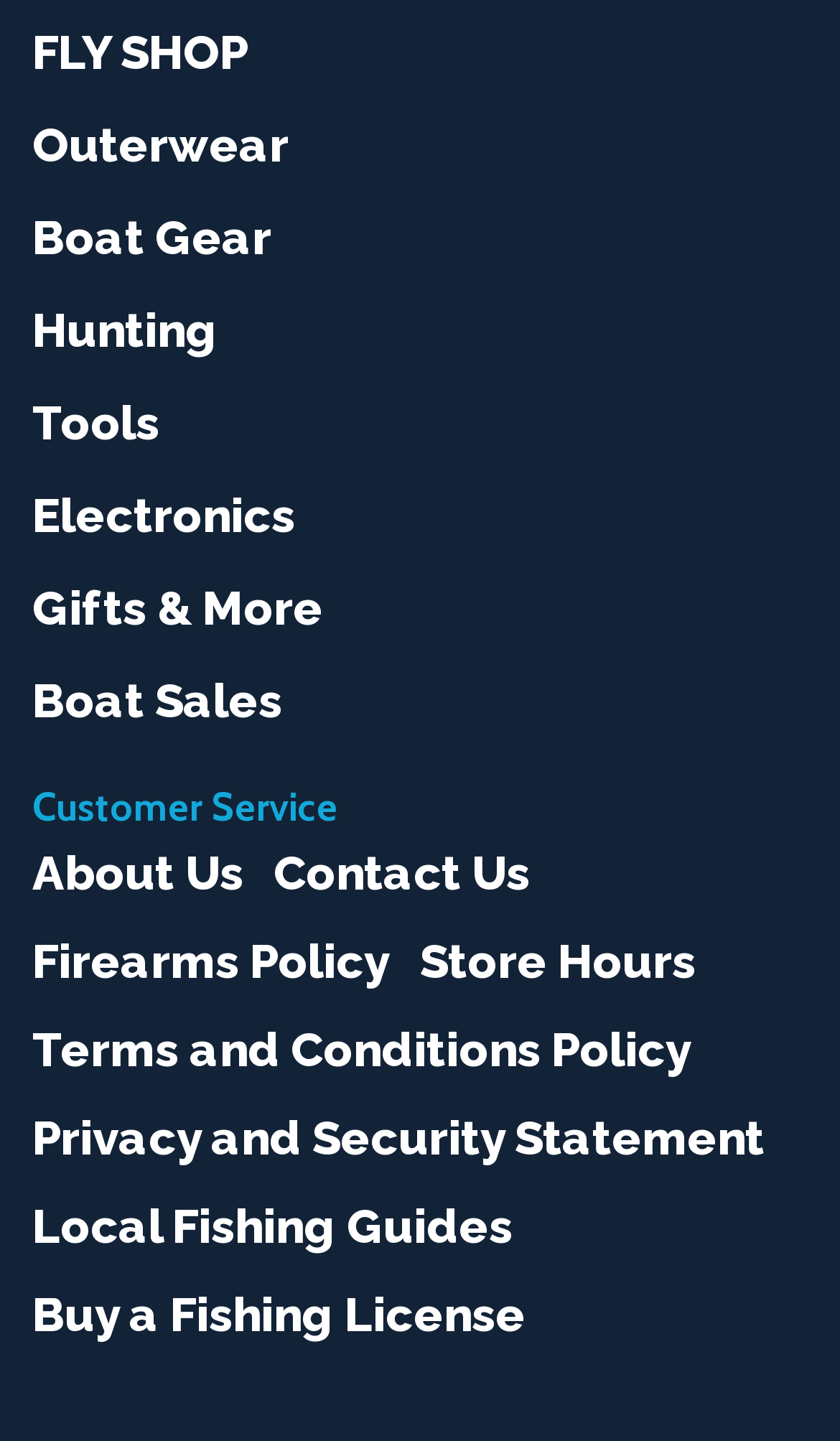Specify the bounding box coordinates of the area to click in order to follow the given instruction: "view boat gear."

[0.038, 0.145, 0.323, 0.184]